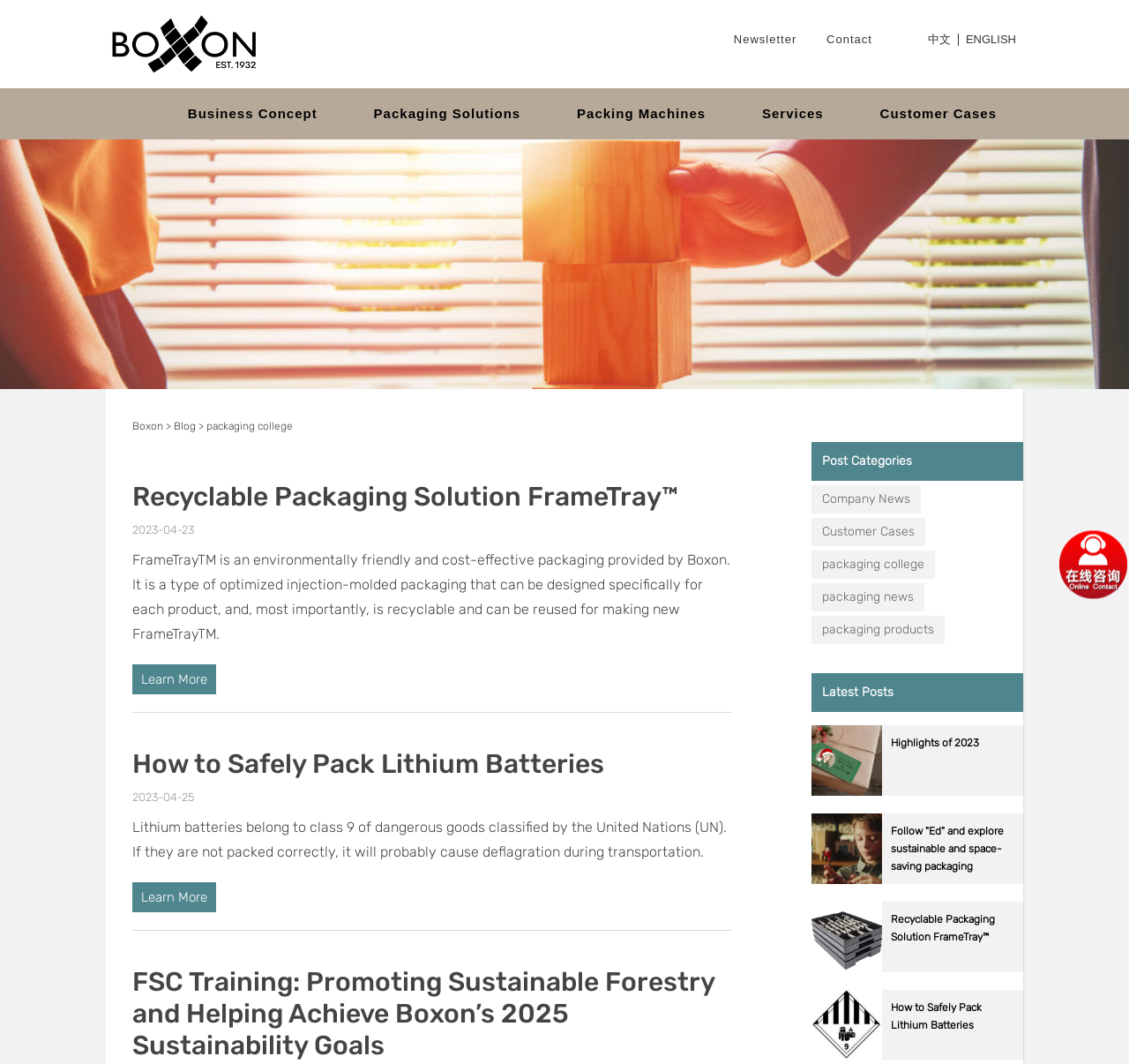Bounding box coordinates are to be given in the format (top-left x, top-left y, bottom-right x, bottom-right y). All values must be floating point numbers between 0 and 1. Provide the bounding box coordinate for the UI element described as: Recyclable Packaging Solution FrameTray™

[0.719, 0.82, 0.906, 0.917]